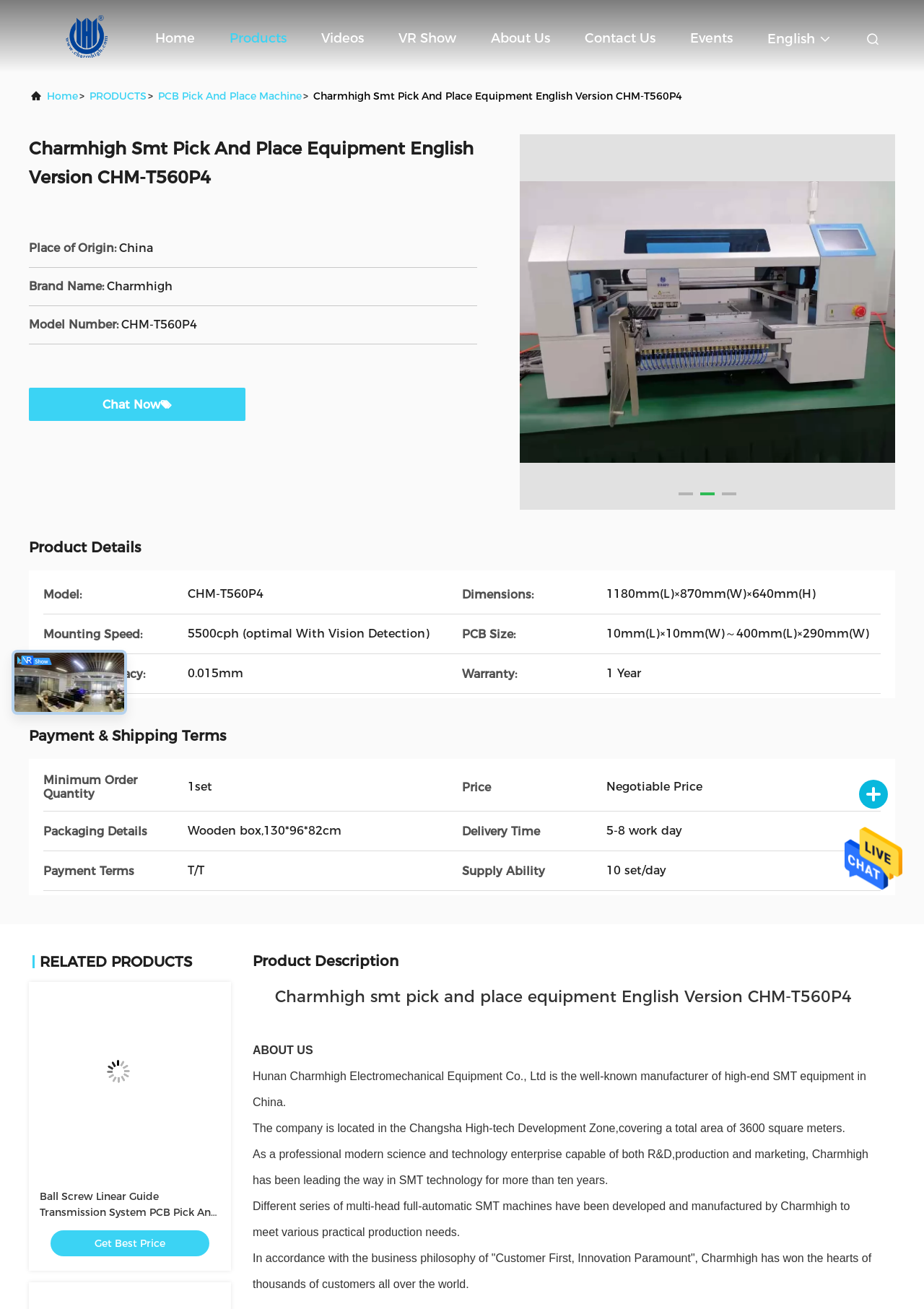Locate the bounding box of the UI element described in the following text: "About Us".

[0.531, 0.012, 0.595, 0.046]